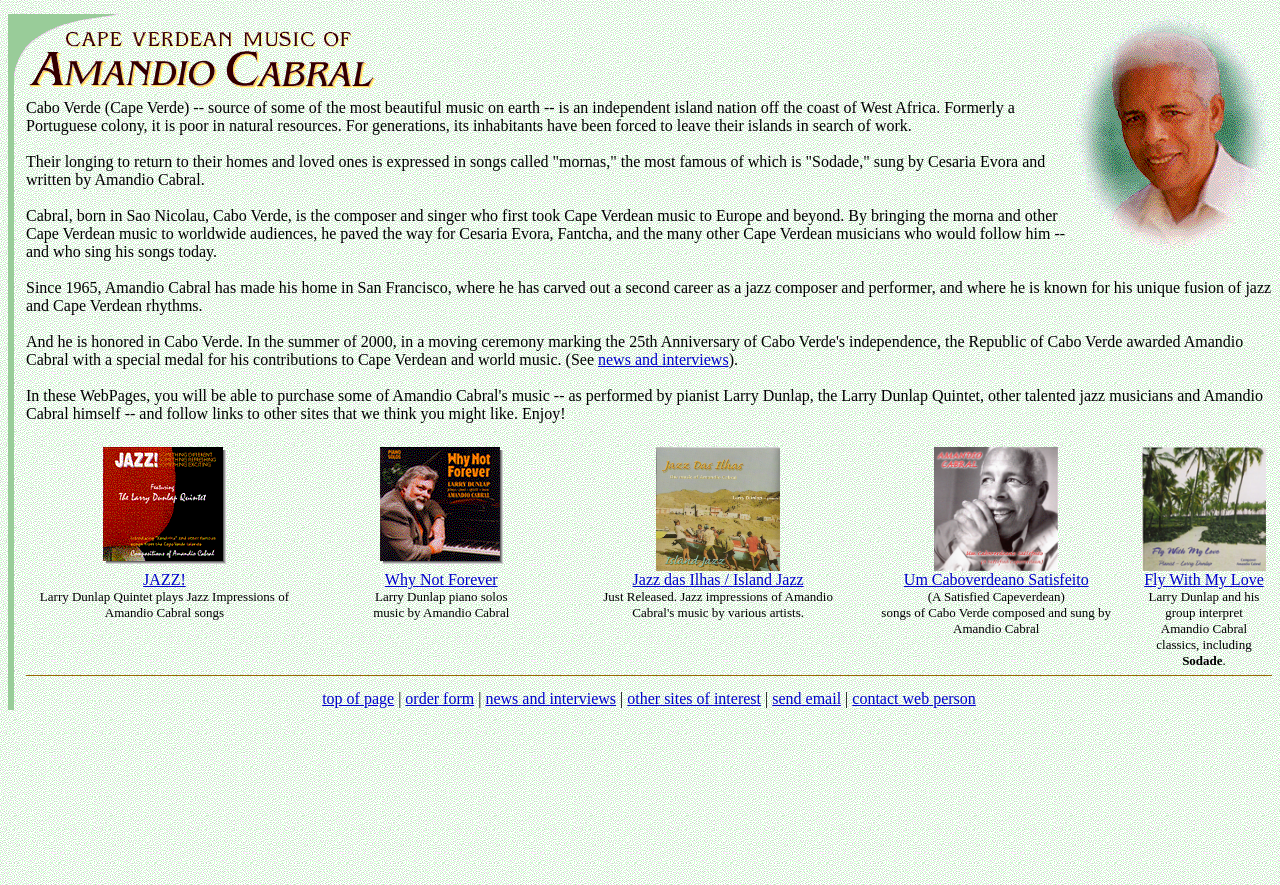Show me the bounding box coordinates of the clickable region to achieve the task as per the instruction: "Contact via email".

None